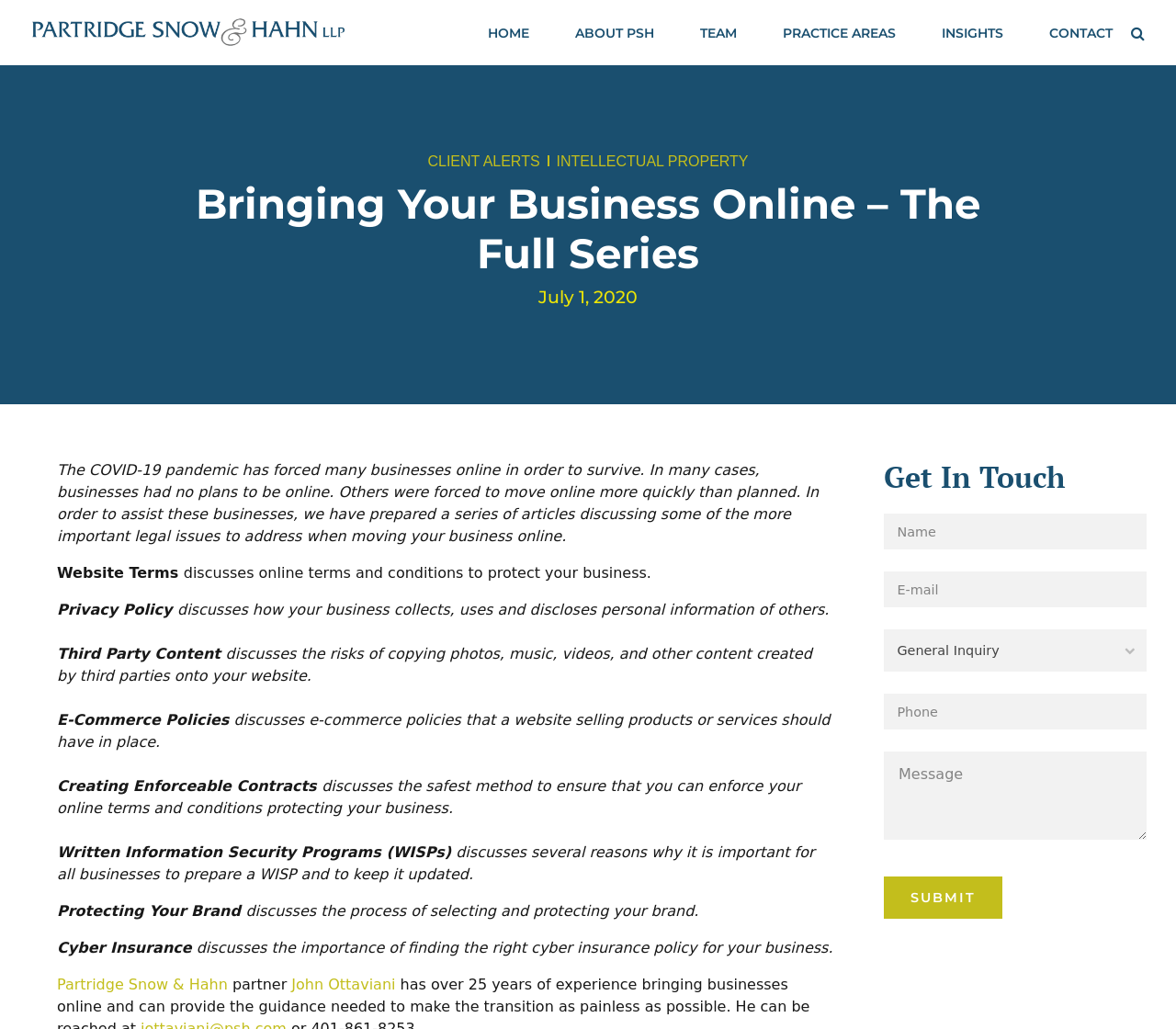Determine the bounding box for the described HTML element: "Data Privacy Litigation & Investigations". Ensure the coordinates are four float numbers between 0 and 1 in the format [left, top, right, bottom].

[0.51, 0.249, 0.73, 0.3]